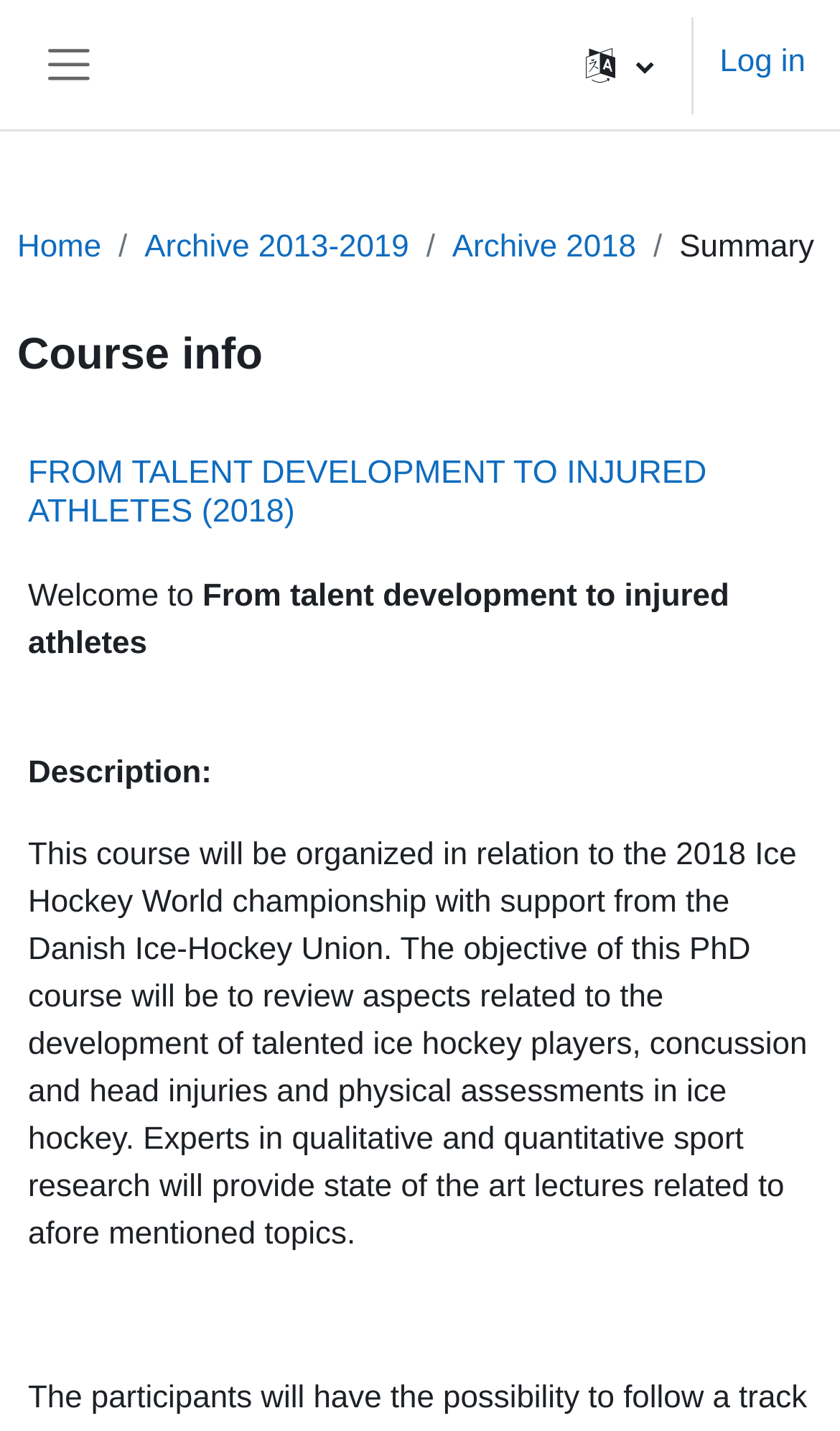From the webpage screenshot, predict the bounding box coordinates (top-left x, top-left y, bottom-right x, bottom-right y) for the UI element described here: Home

[0.021, 0.159, 0.121, 0.192]